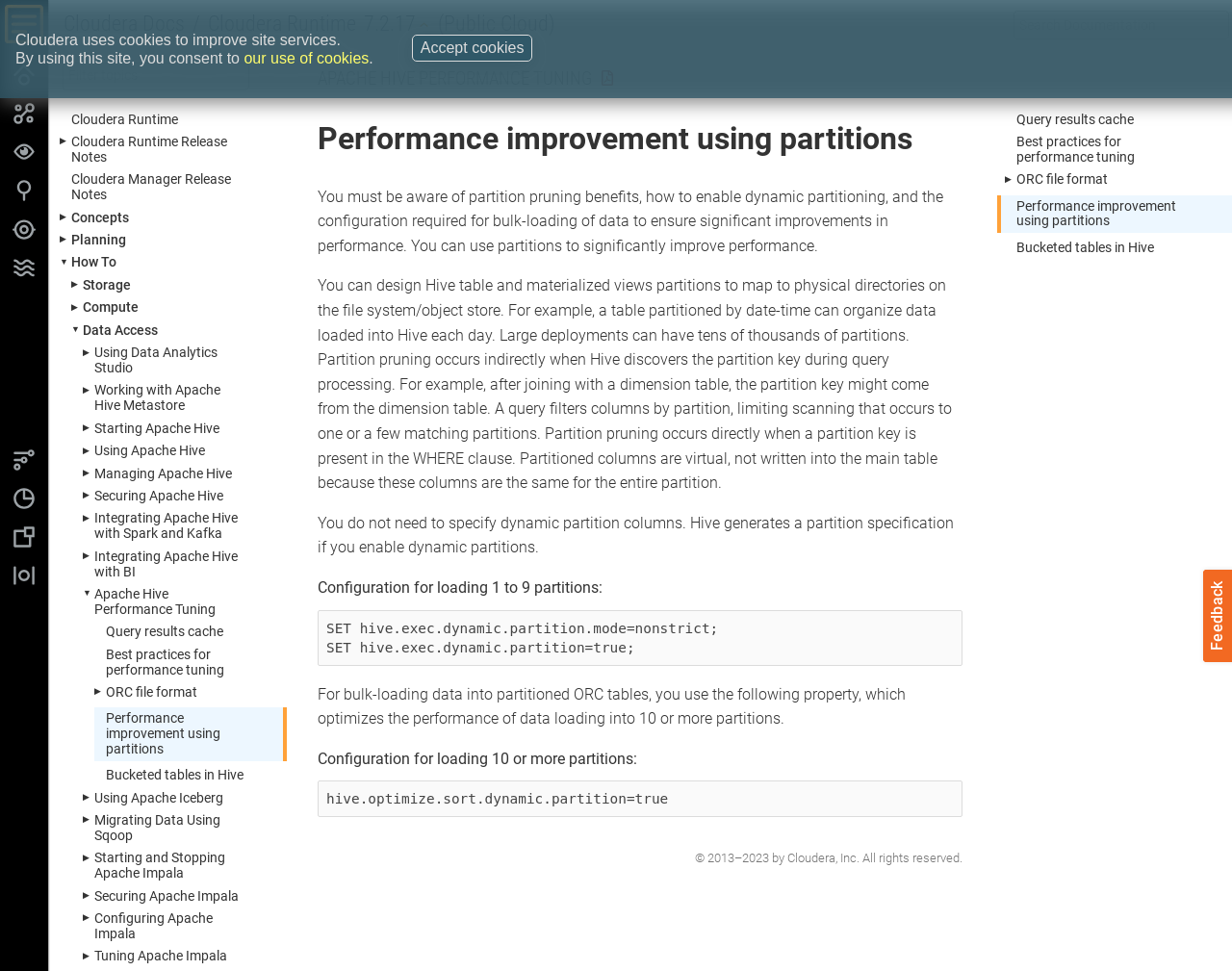Please find and report the primary heading text from the webpage.

Performance improvement using partitions